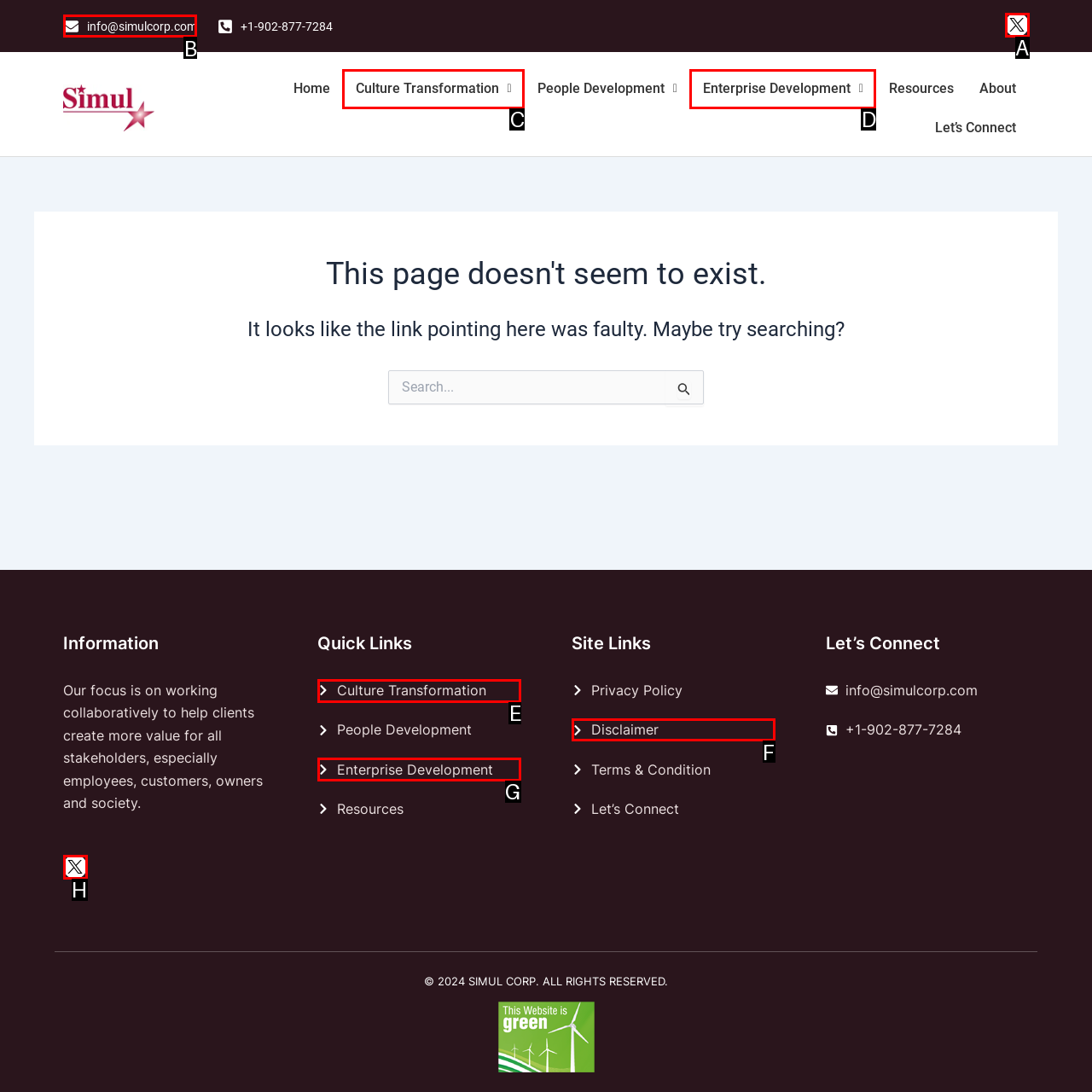Identify the HTML element to click to fulfill this task: Learn about Culture Transformation
Answer with the letter from the given choices.

E